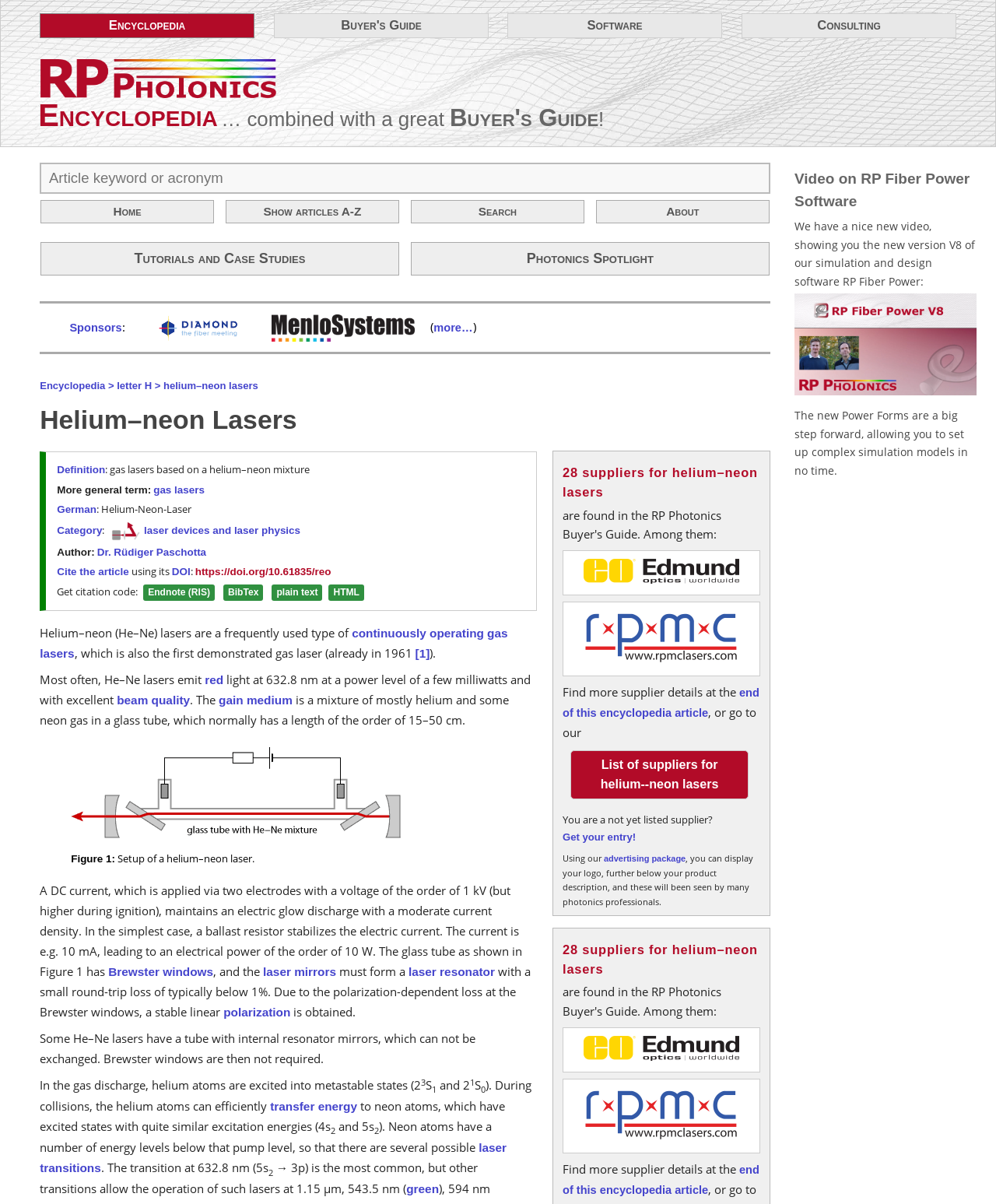What is the general term for helium-neon lasers?
Please utilize the information in the image to give a detailed response to the question.

I found this information by looking at the sentence 'More general term: gas lasers based on a helium–neon mixture'.